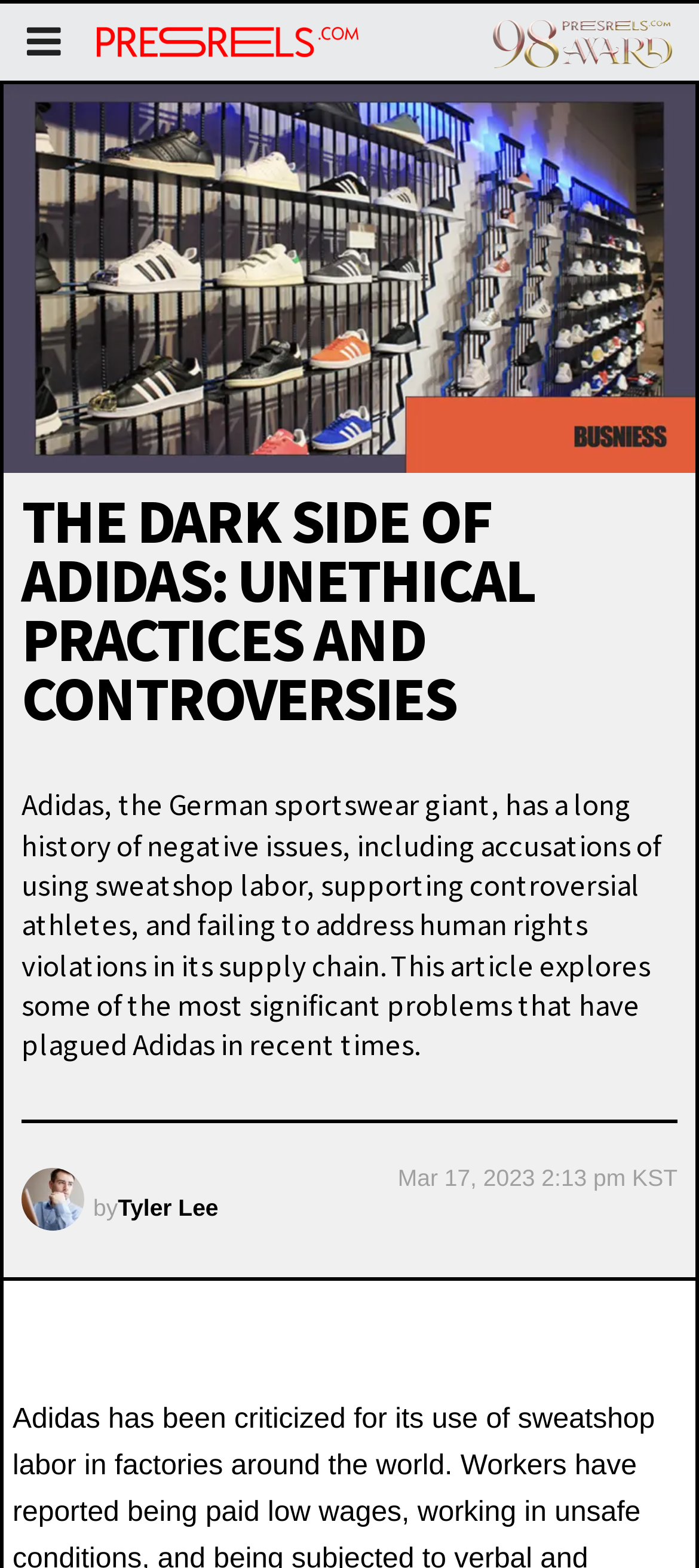When was the article published?
Give a one-word or short phrase answer based on the image.

Mar 17, 2023 2:13 pm KST